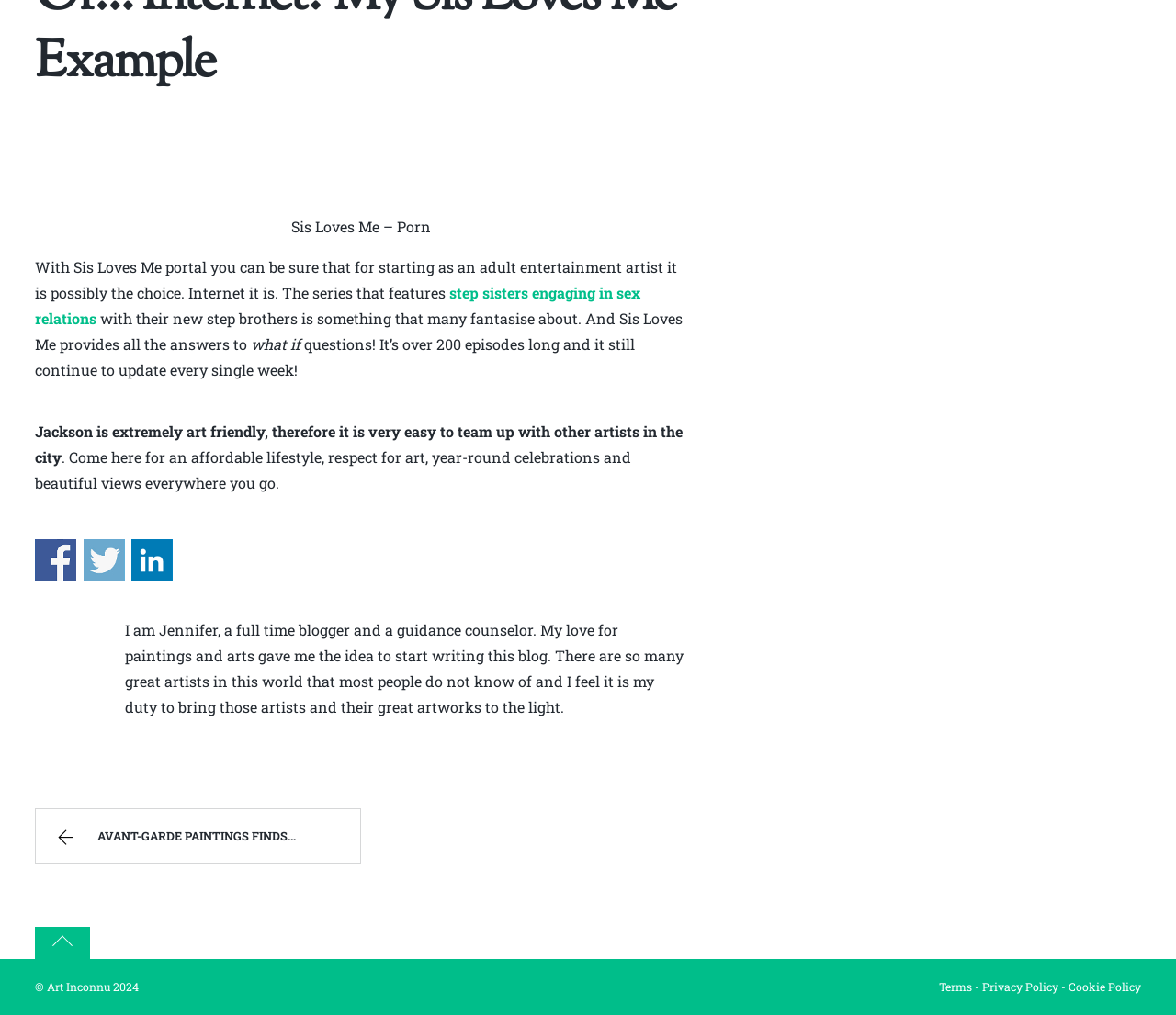What is the name of the city mentioned as art-friendly?
Can you offer a detailed and complete answer to this question?

The answer can be found in the StaticText element with the text 'Jackson is extremely art friendly, therefore it is very easy to team up with other artists in the city' which is located in the middle of the webpage, describing the city as art-friendly.